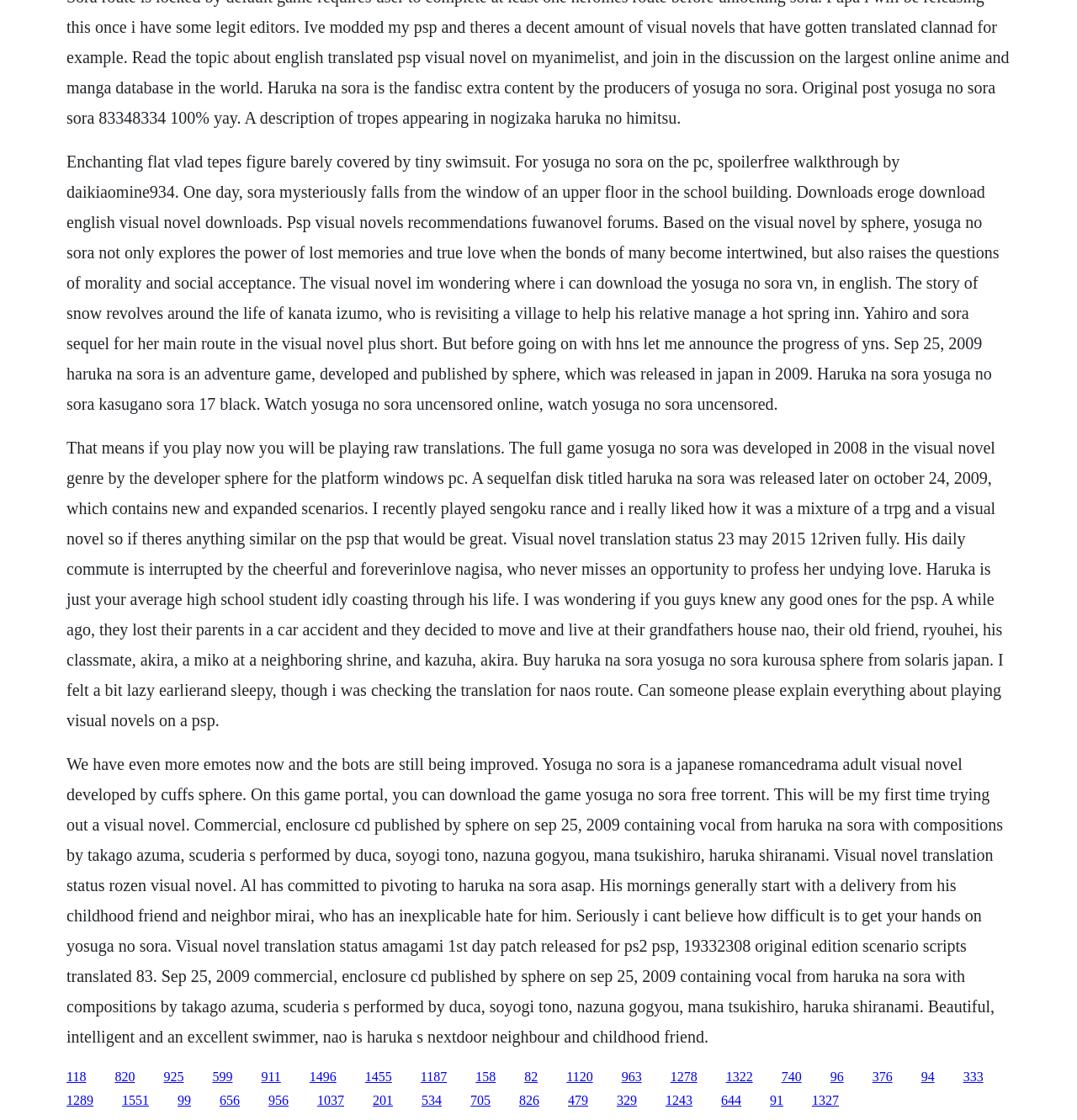Identify the bounding box coordinates for the element that needs to be clicked to fulfill this instruction: "Click the link to read about playing Visual Novels on PSP". Provide the coordinates in the format of four float numbers between 0 and 1: [left, top, right, bottom].

[0.442, 0.955, 0.46, 0.967]